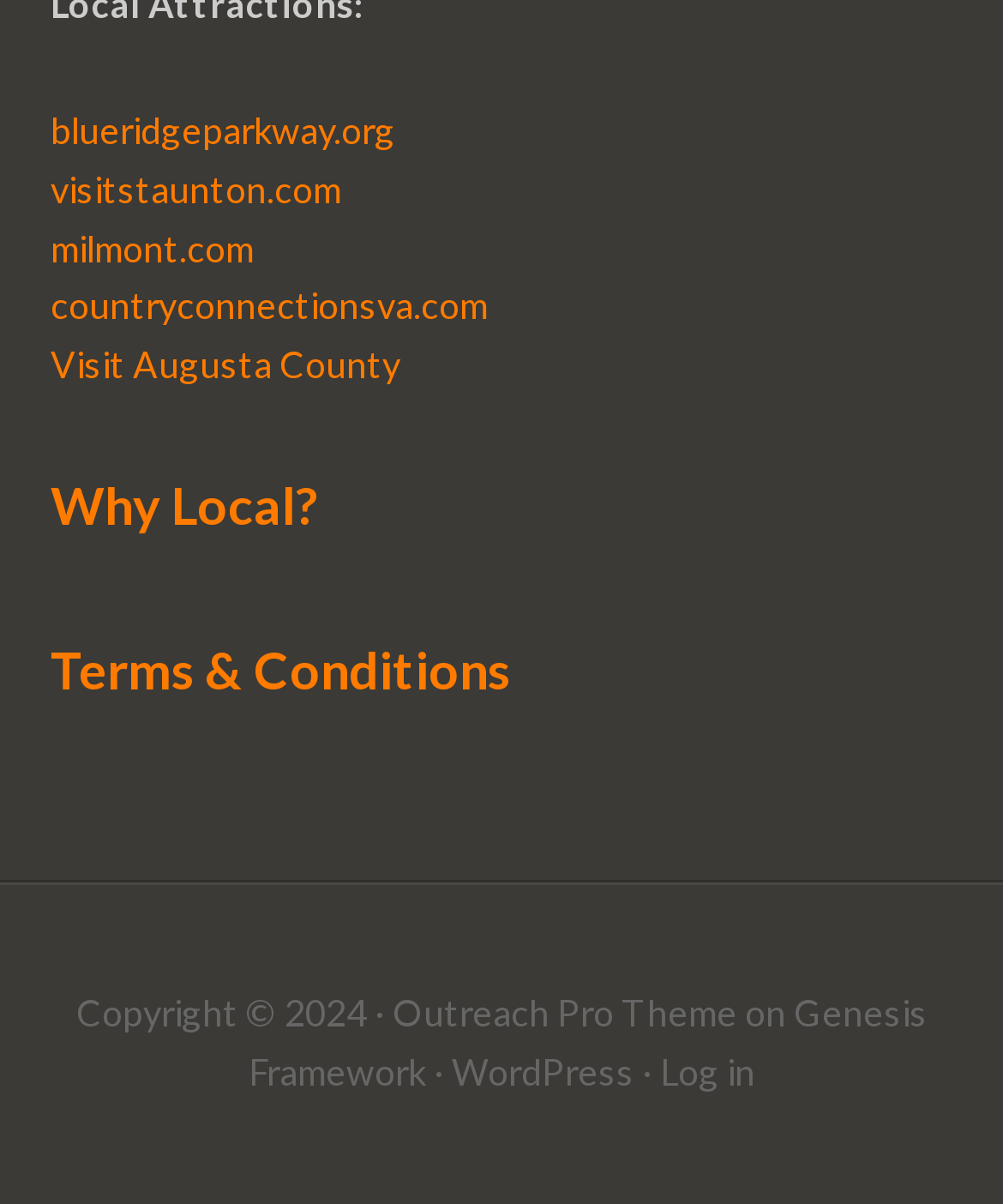Respond to the question below with a single word or phrase:
What symbol is between 'Copyright' and '2024'?

©